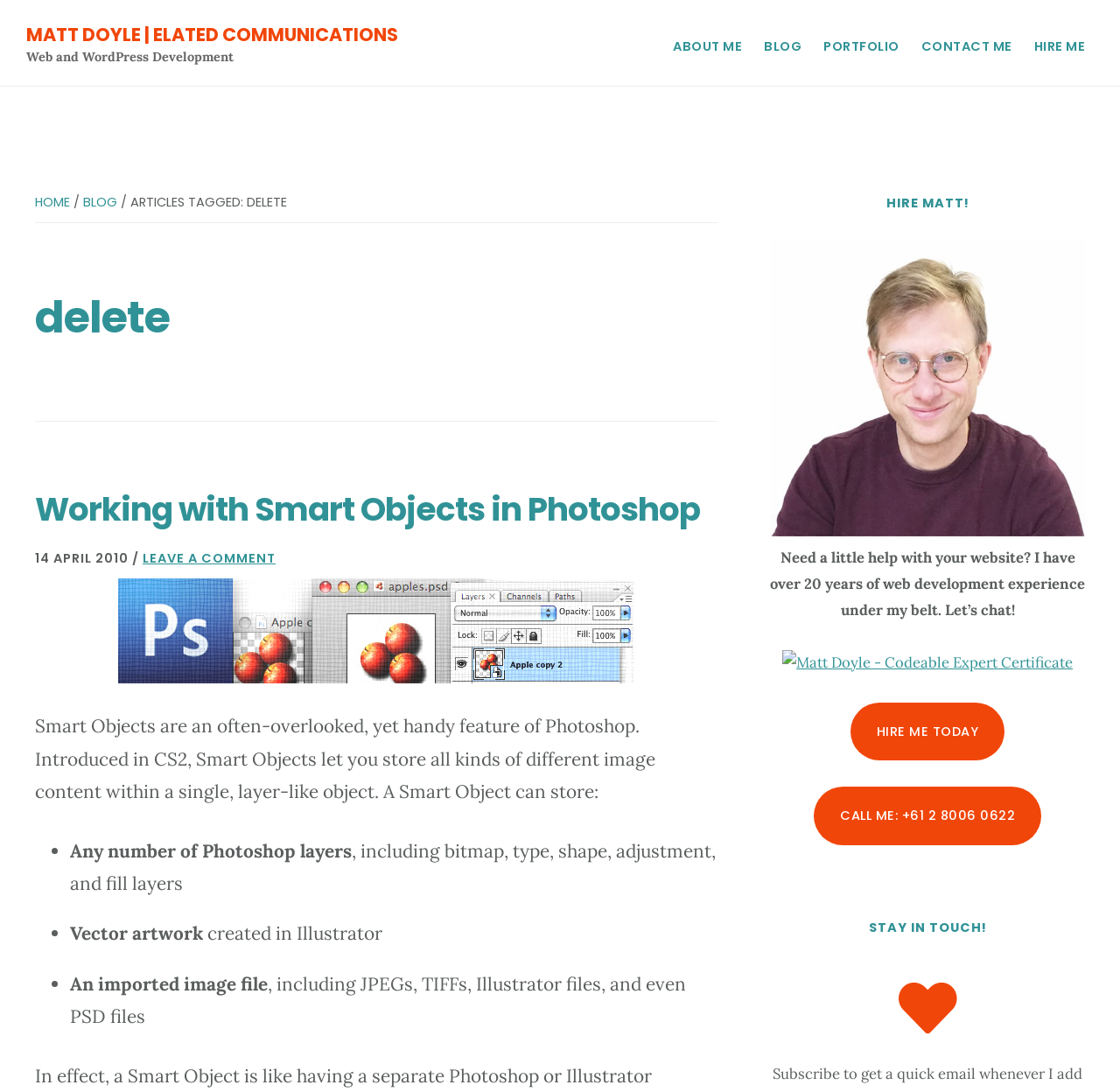What is the date of the current blog post?
Could you give a comprehensive explanation in response to this question?

The date of the current blog post can be found in the main content area of the webpage, where it says '14 APRIL 2010'. This is likely the date when the blog post was published.